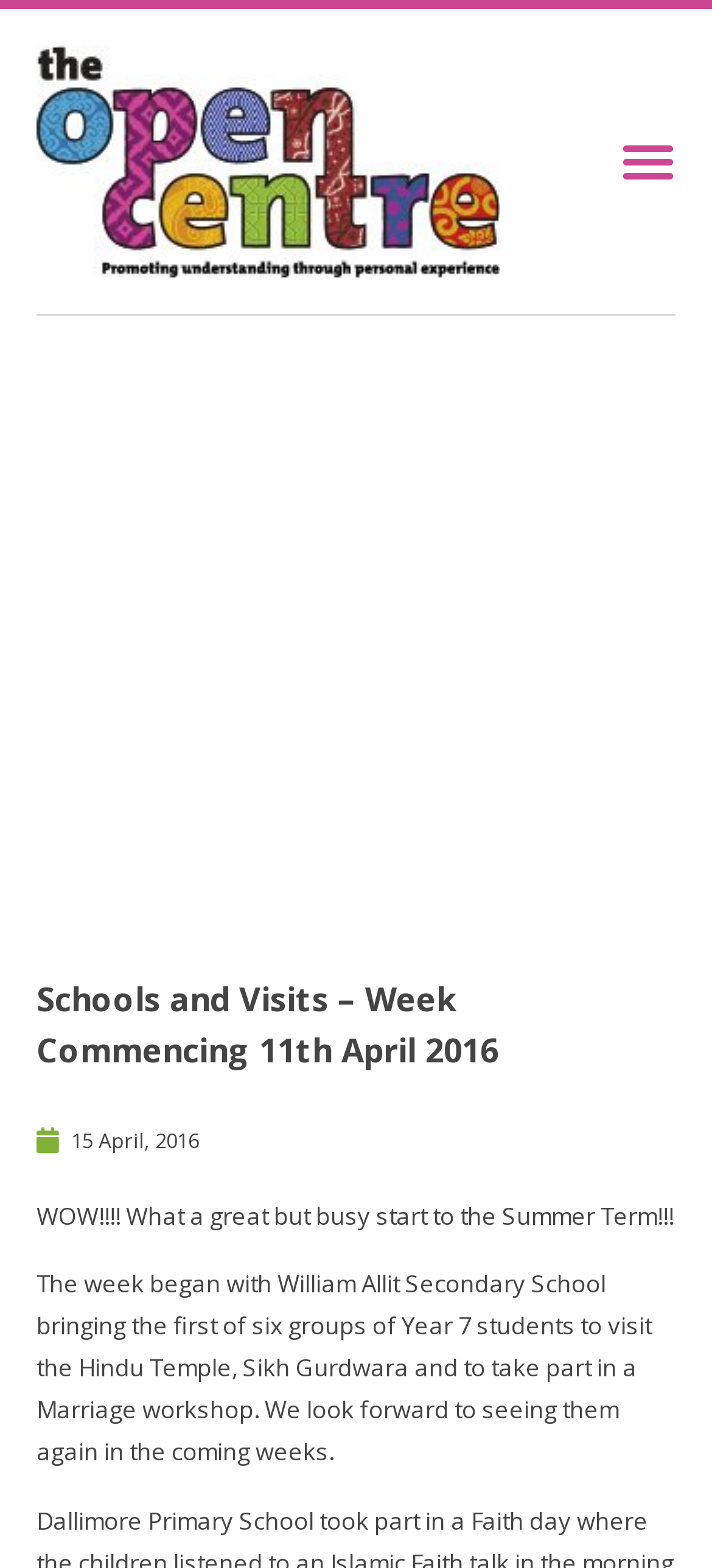Determine the bounding box coordinates for the HTML element mentioned in the following description: "15 April, 2016". The coordinates should be a list of four floats ranging from 0 to 1, represented as [left, top, right, bottom].

[0.051, 0.715, 0.279, 0.739]